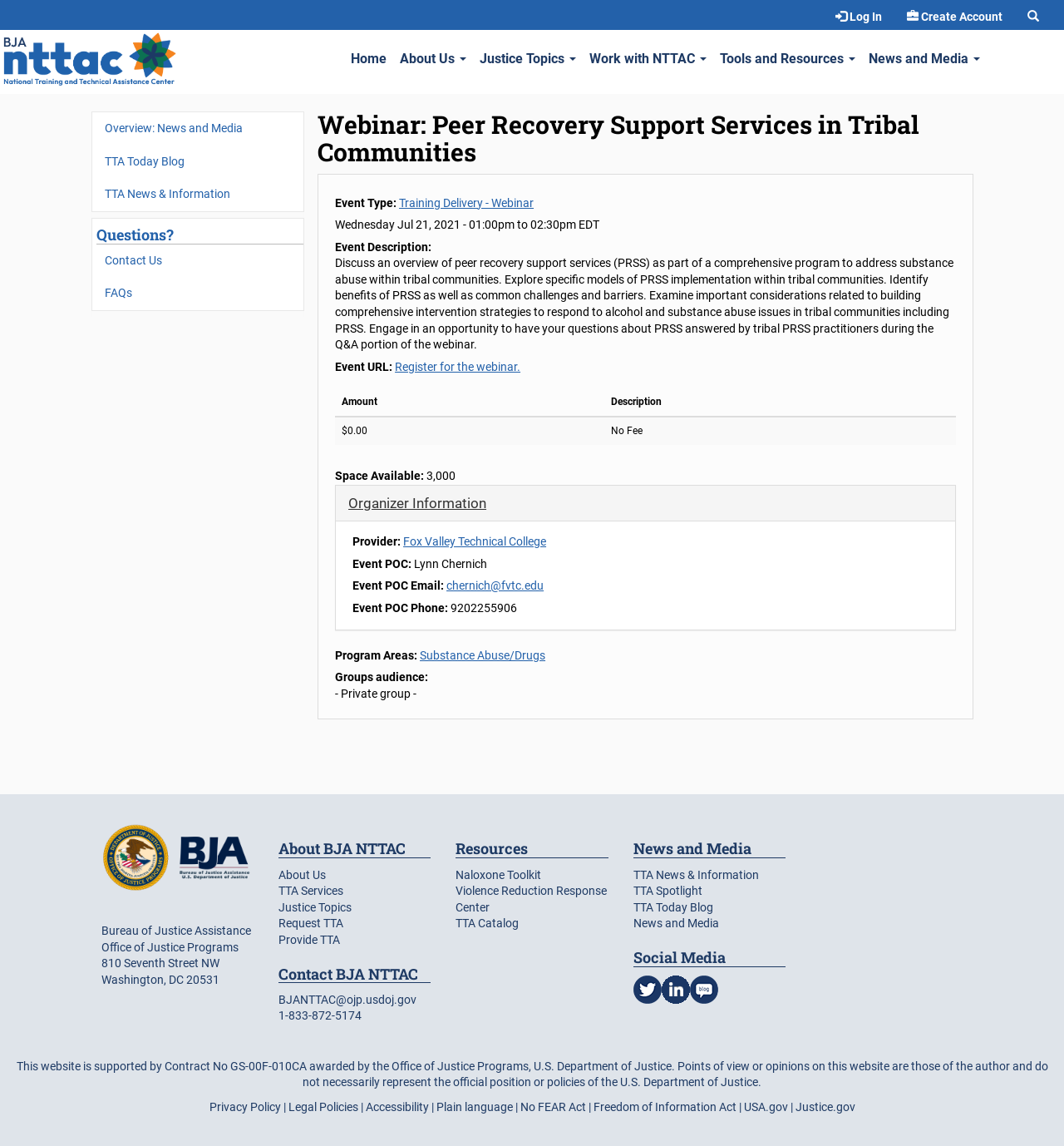Identify the bounding box coordinates of the element to click to follow this instruction: 'Contact BJA NTTAC'. Ensure the coordinates are four float values between 0 and 1, provided as [left, top, right, bottom].

[0.262, 0.866, 0.391, 0.878]